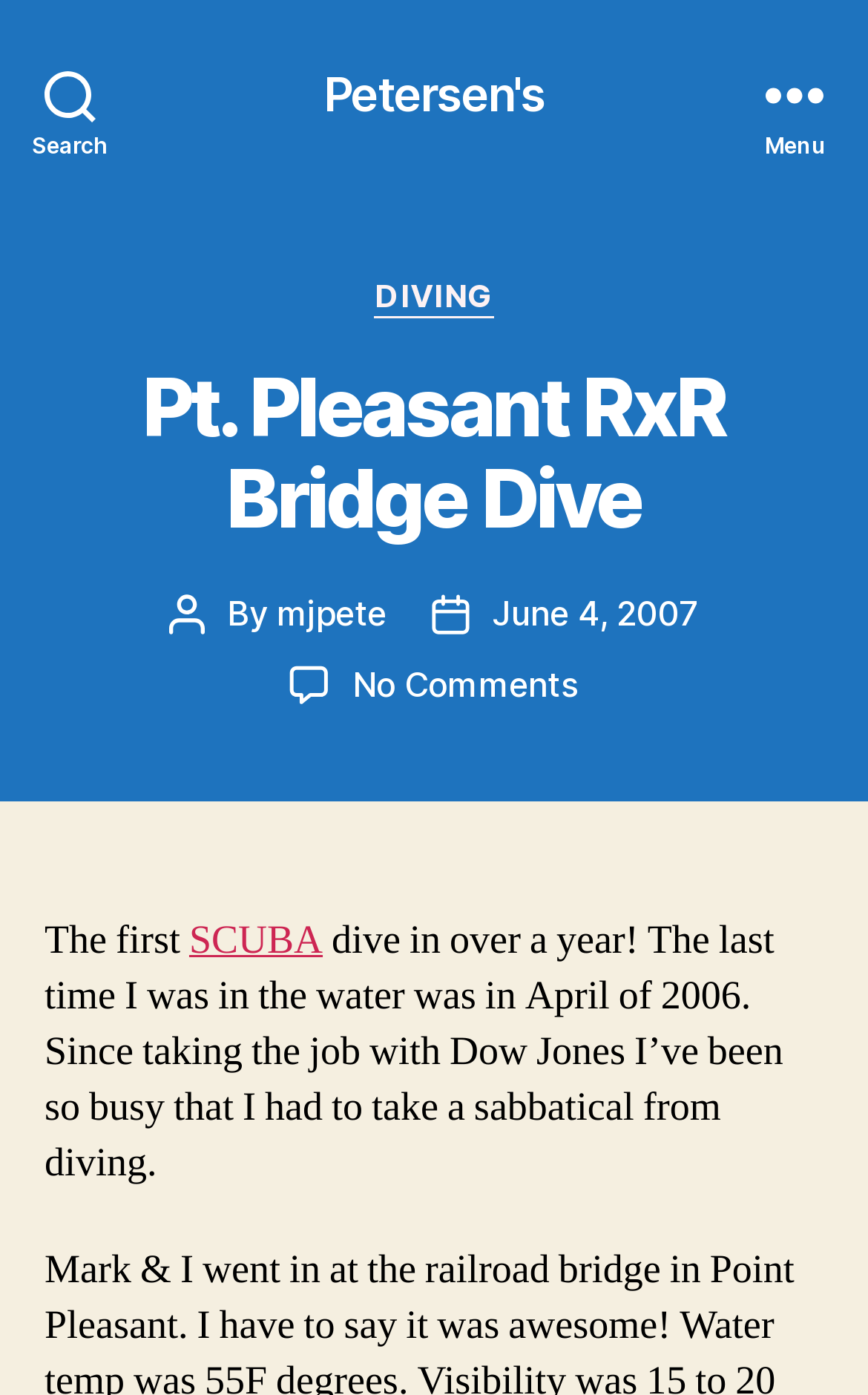Find and specify the bounding box coordinates that correspond to the clickable region for the instruction: "Visit Petersen's homepage".

[0.373, 0.05, 0.627, 0.084]